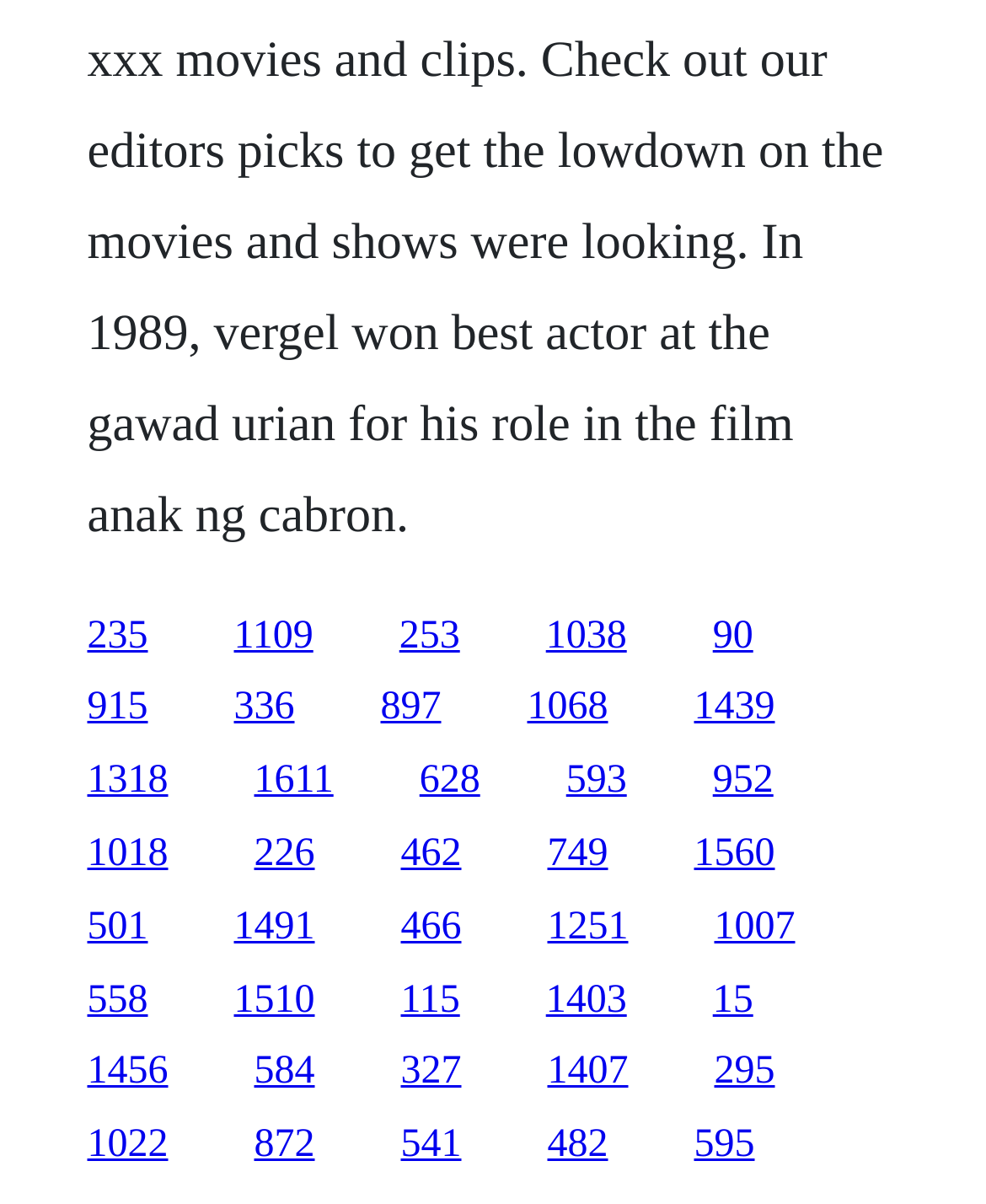Using the webpage screenshot, find the UI element described by 327. Provide the bounding box coordinates in the format (top-left x, top-left y, bottom-right x, bottom-right y), ensuring all values are floating point numbers between 0 and 1.

[0.406, 0.873, 0.468, 0.908]